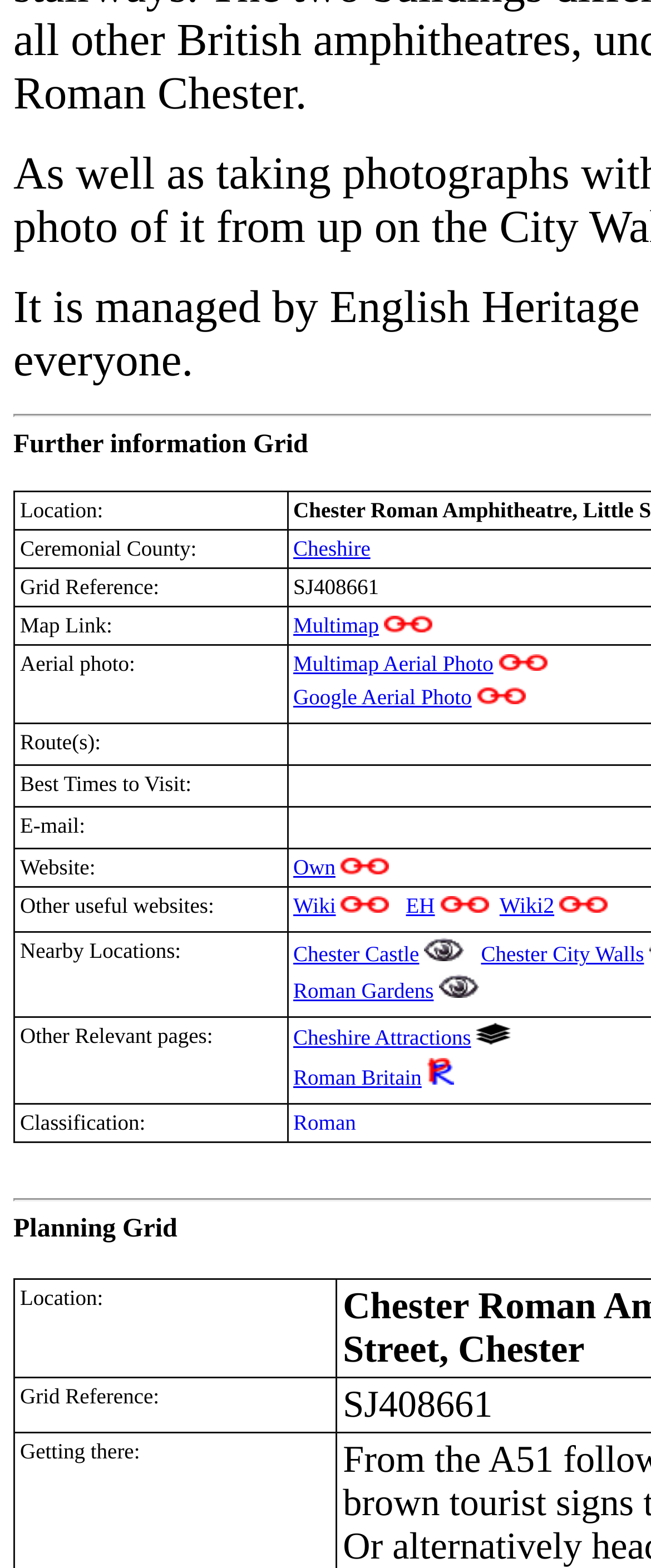Can you give a detailed response to the following question using the information from the image? How many aerial photo links are there?

I counted the number of aerial photo links, which includes 'Multimap Aerial Photo', 'Google Aerial Photo', and one 'External Web Link'.